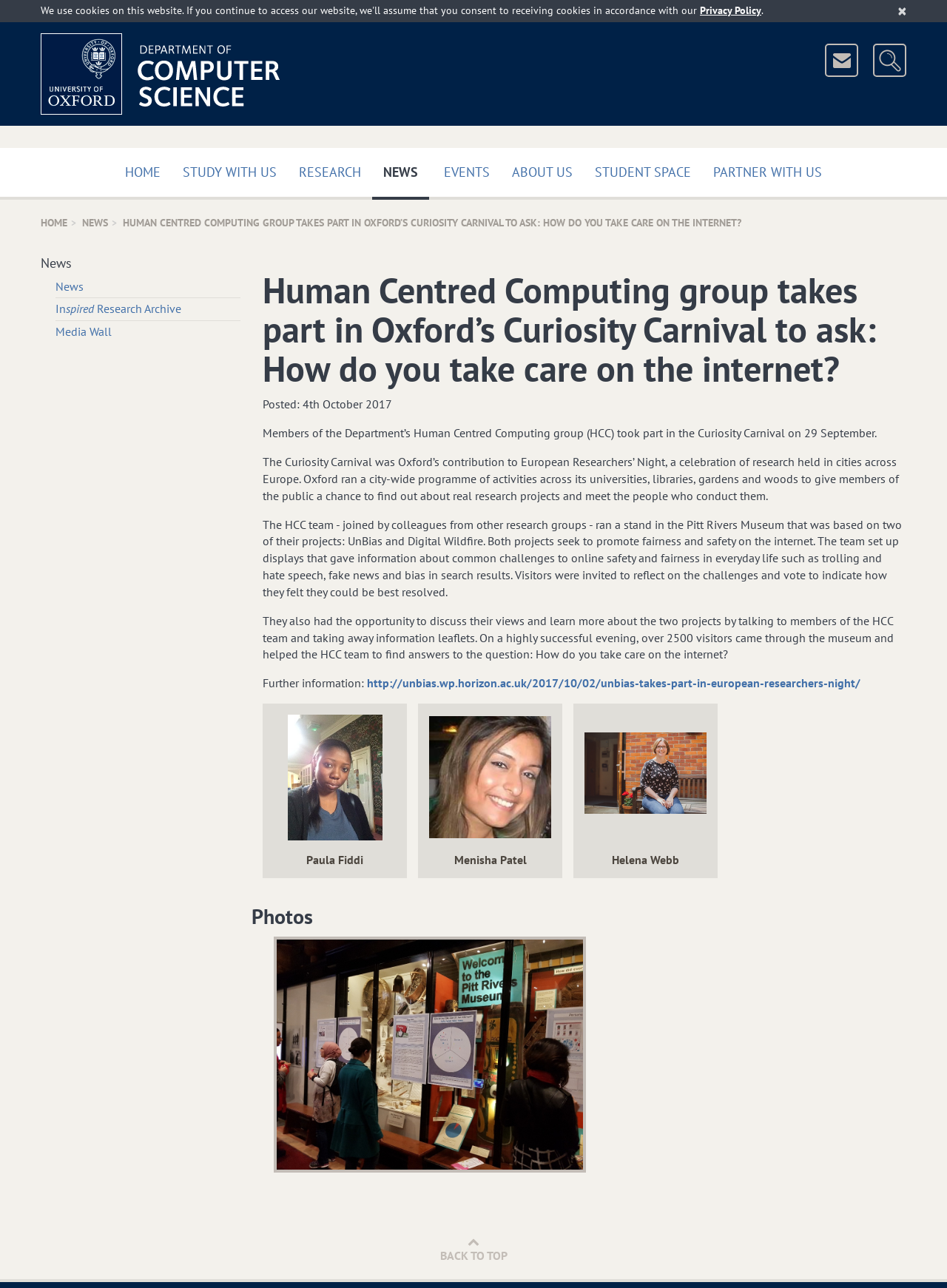Pinpoint the bounding box coordinates of the element that must be clicked to accomplish the following instruction: "Go to the 'HOME' page". The coordinates should be in the format of four float numbers between 0 and 1, i.e., [left, top, right, bottom].

[0.12, 0.115, 0.181, 0.155]